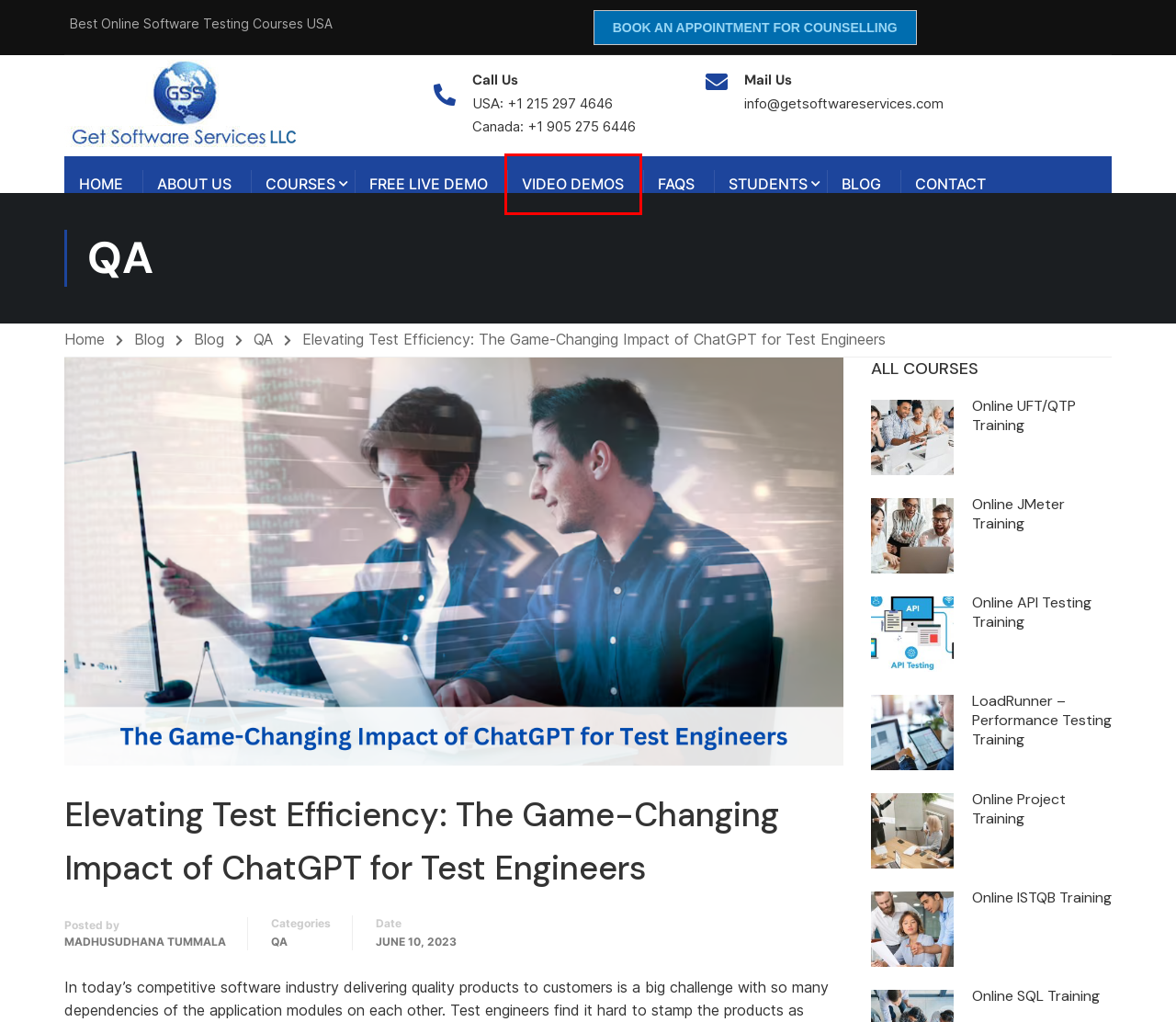A screenshot of a webpage is given, featuring a red bounding box around a UI element. Please choose the webpage description that best aligns with the new webpage after clicking the element in the bounding box. These are the descriptions:
A. Contact - Get Software Services
B. QA Archives - Get Software Services
C. Online Selenium Training Course in the USA - Best Selenium Testing Classes
D. Blog - Get Software Services
E. FAQs - Get Software Services
F. Free Live Demo - Get Software Services
G. Video Demos - Get Software Services
H. Online QTP Training - Best QTP/UFT Training Classes - QTP/UFT Course

G